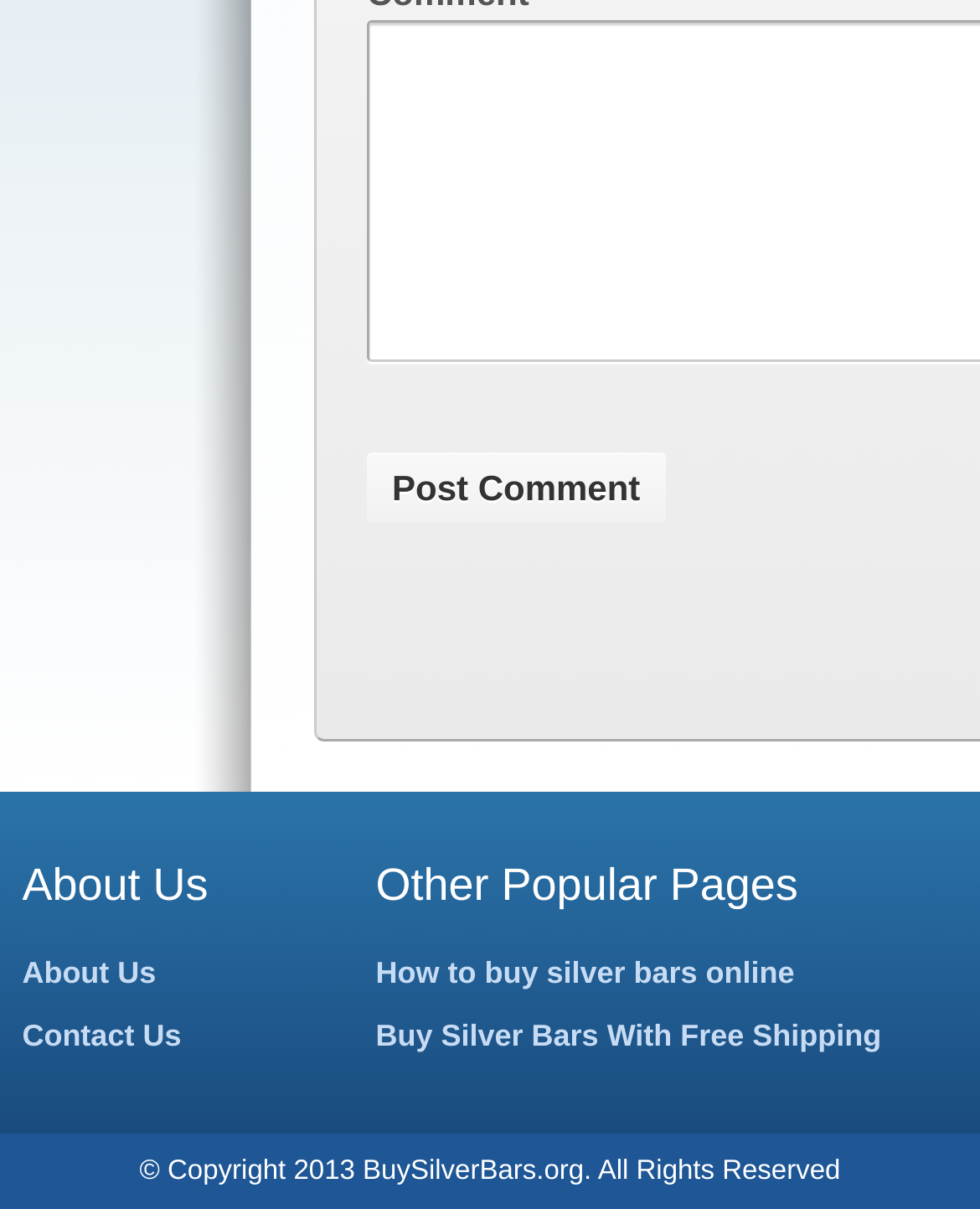Predict the bounding box coordinates of the UI element that matches this description: "name="submit" value="Post Comment"". The coordinates should be in the format [left, top, right, bottom] with each value between 0 and 1.

[0.374, 0.374, 0.679, 0.432]